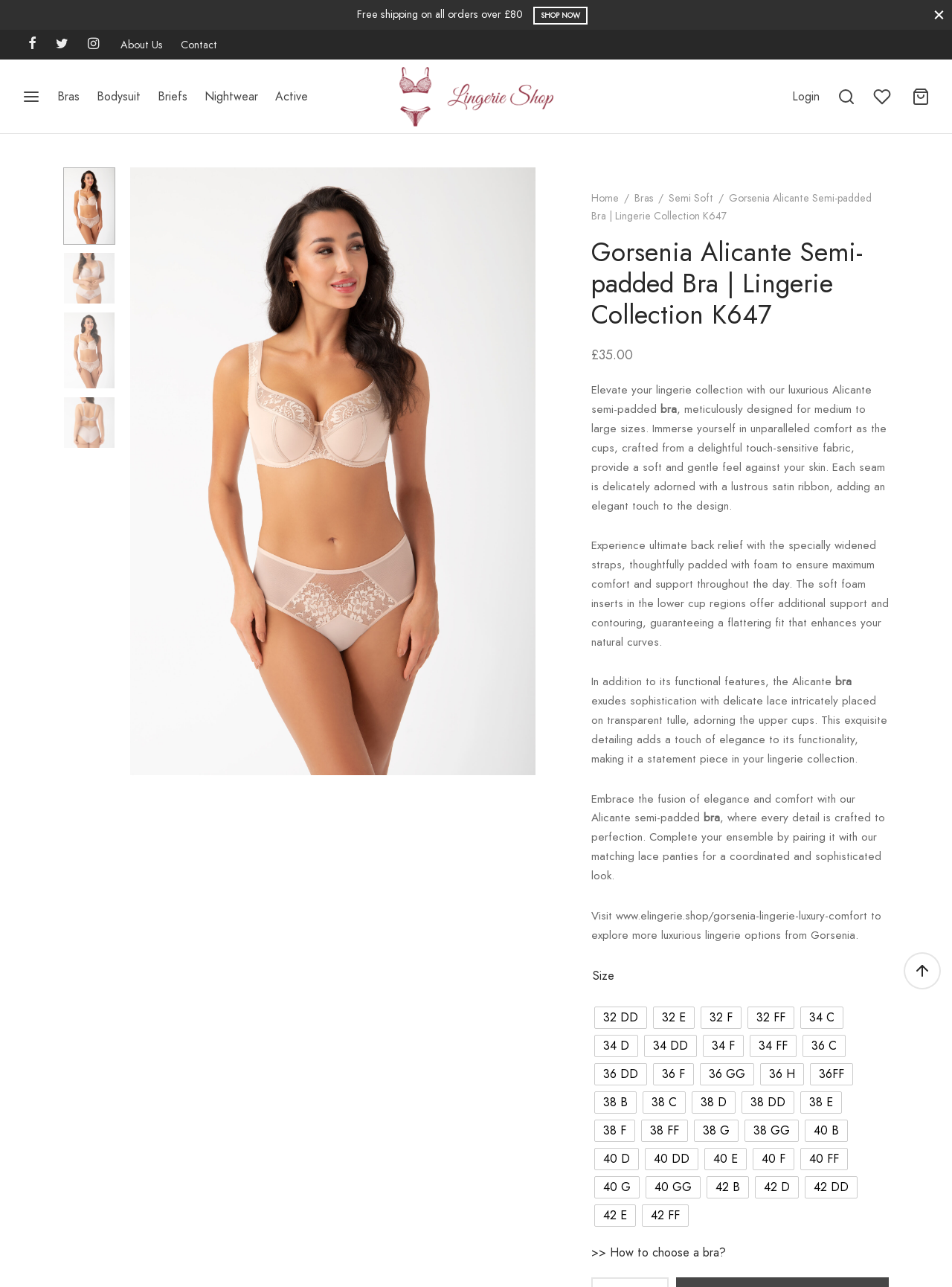Determine the bounding box coordinates for the element that should be clicked to follow this instruction: "Click the 'SHOP NOW' link". The coordinates should be given as four float numbers between 0 and 1, in the format [left, top, right, bottom].

[0.56, 0.005, 0.617, 0.019]